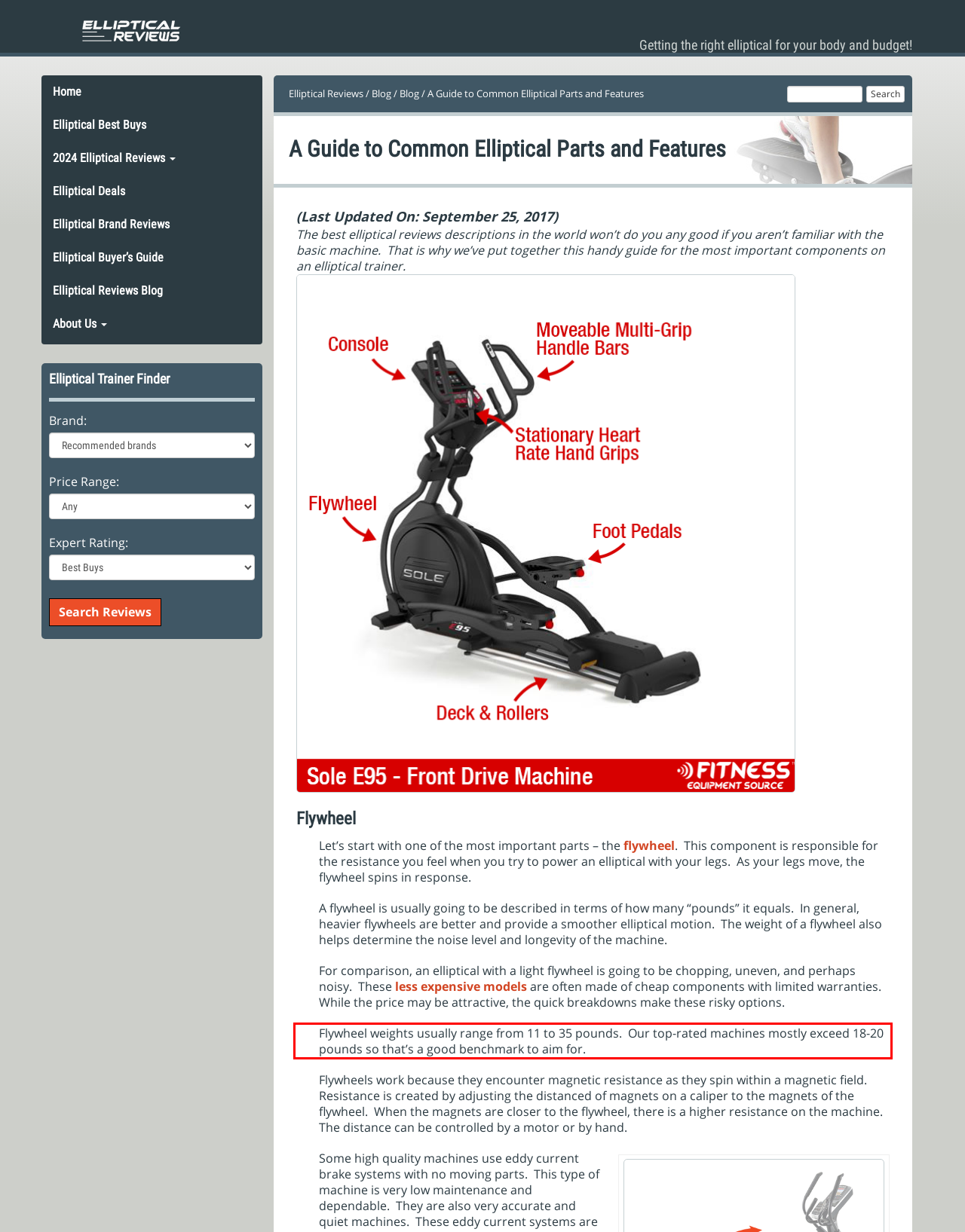Examine the webpage screenshot, find the red bounding box, and extract the text content within this marked area.

Flywheel weights usually range from 11 to 35 pounds. Our top-rated machines mostly exceed 18-20 pounds so that’s a good benchmark to aim for.